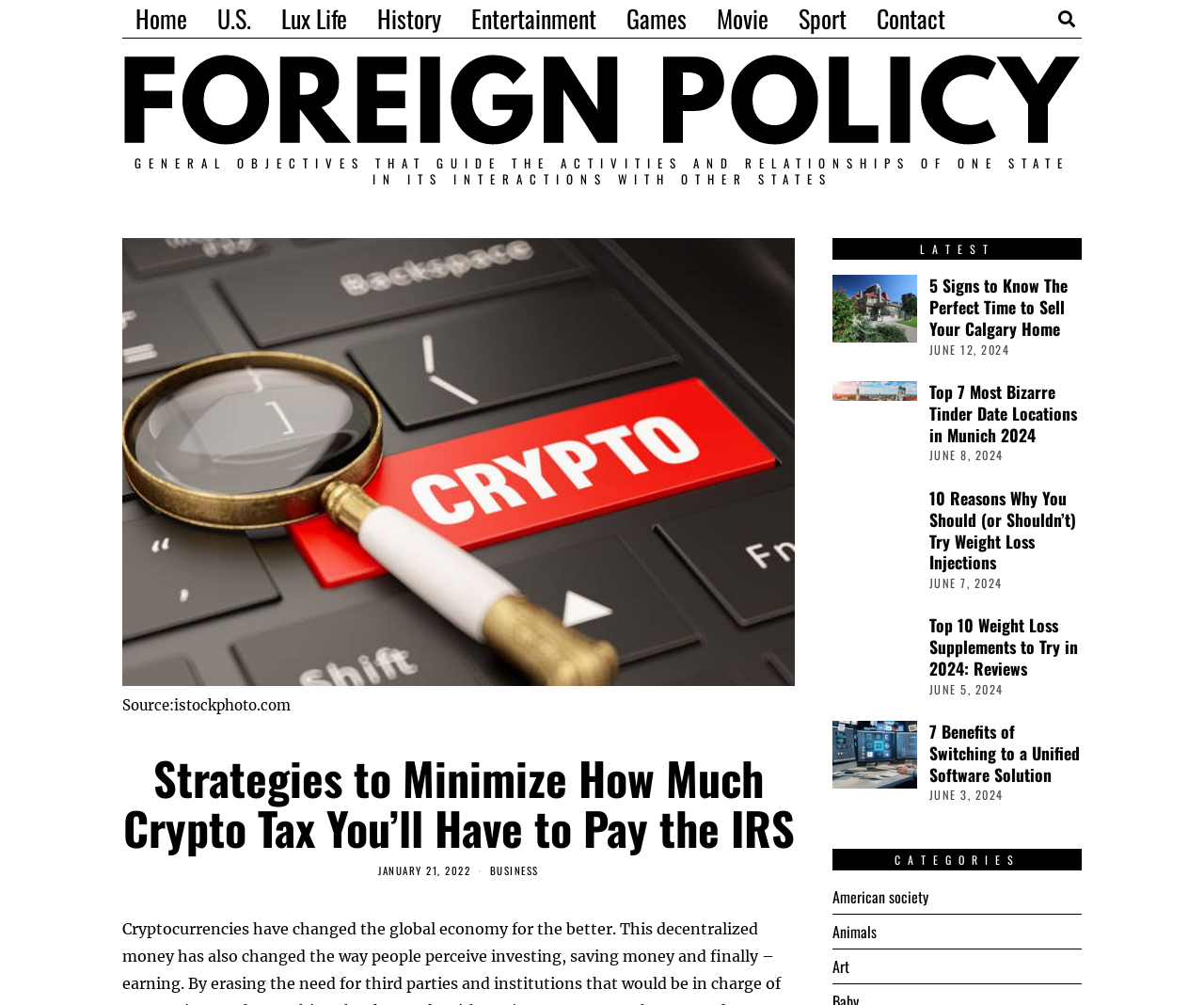Identify the bounding box coordinates of the area that should be clicked in order to complete the given instruction: "Explore the 'American society' category". The bounding box coordinates should be four float numbers between 0 and 1, i.e., [left, top, right, bottom].

[0.691, 0.881, 0.771, 0.904]